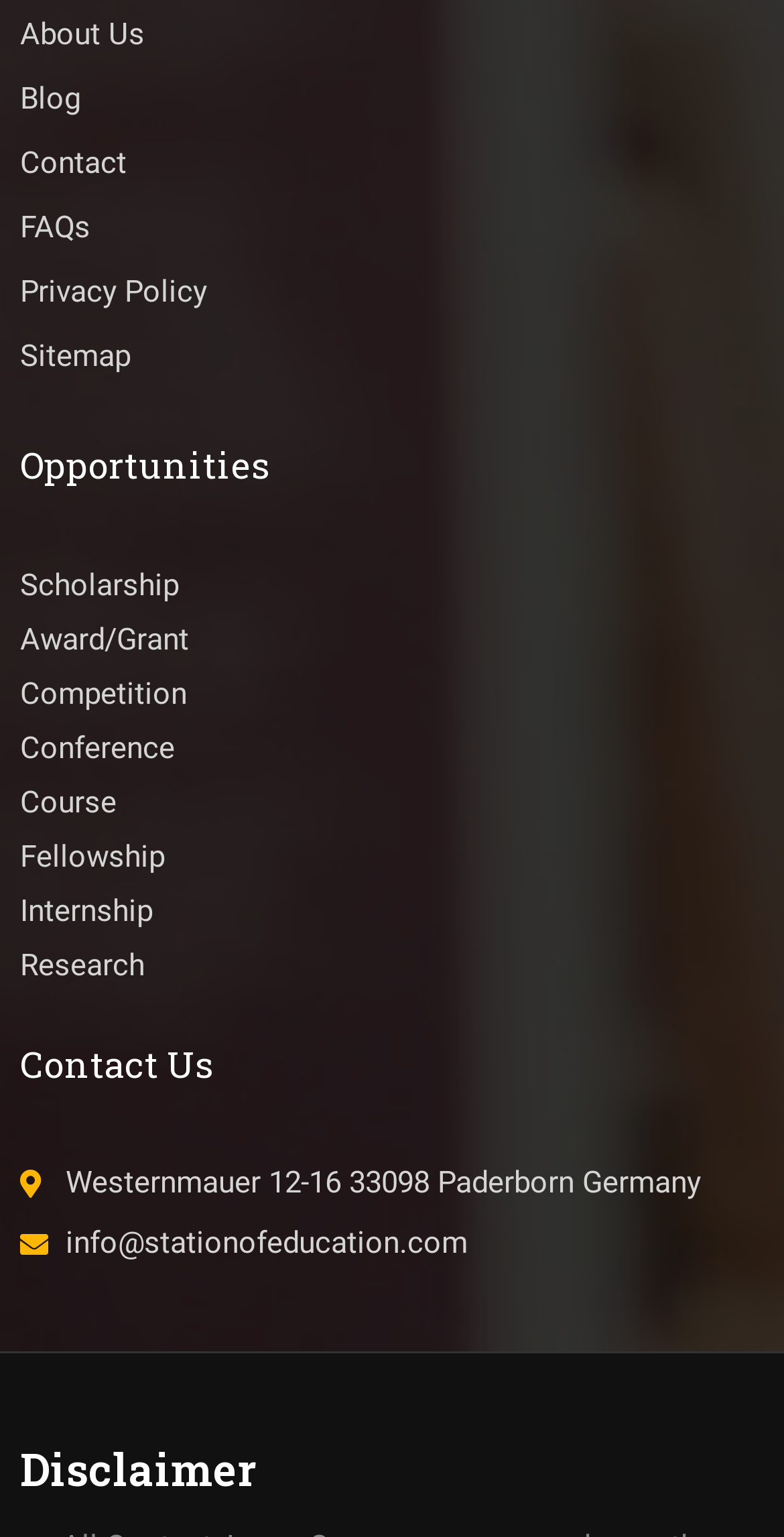Given the description of the UI element: "Privacy Policy", predict the bounding box coordinates in the form of [left, top, right, bottom], with each value being a float between 0 and 1.

[0.026, 0.178, 0.264, 0.202]